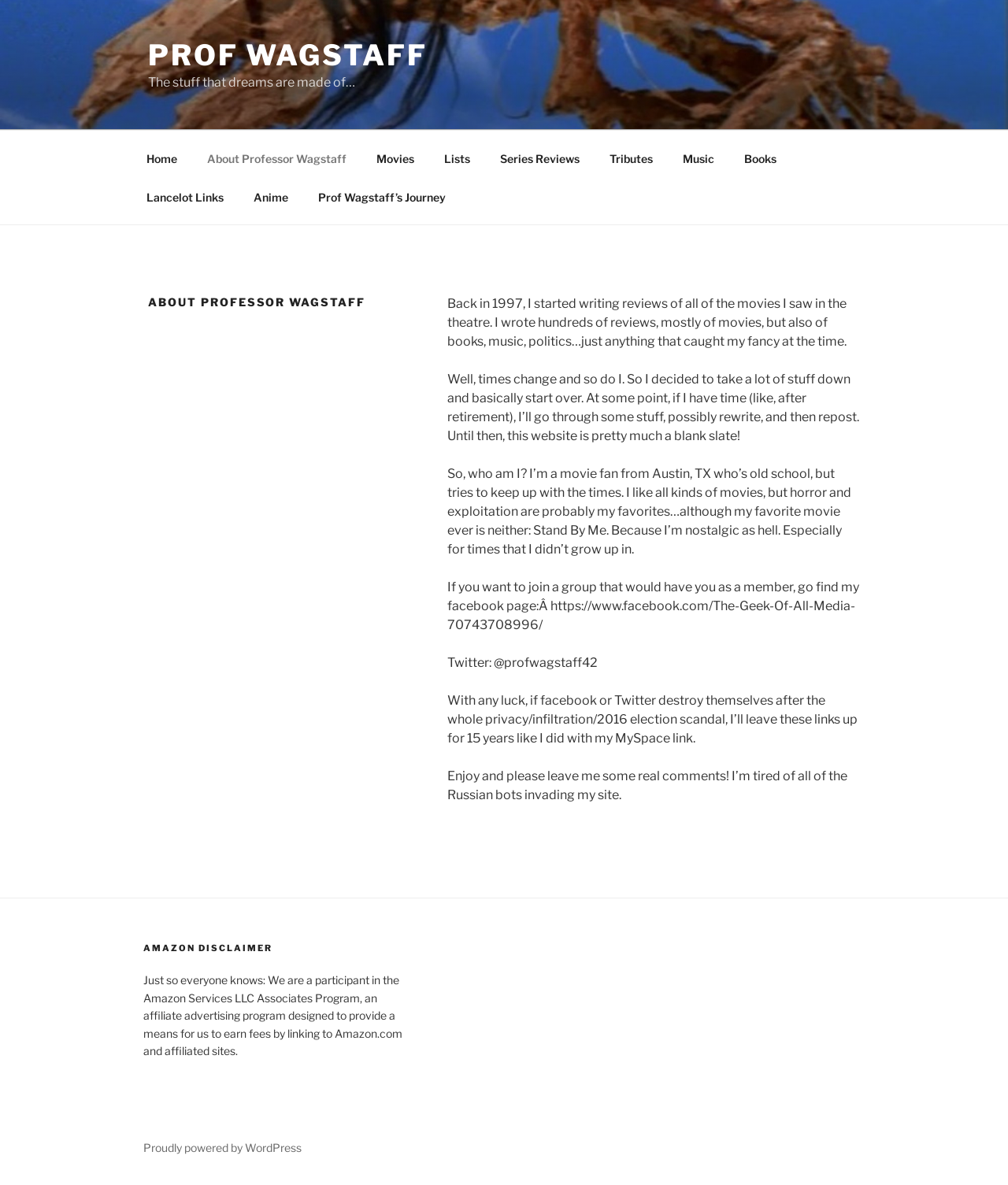Can you find the bounding box coordinates for the element that needs to be clicked to execute this instruction: "Click on the Twitter link"? The coordinates should be given as four float numbers between 0 and 1, i.e., [left, top, right, bottom].

[0.444, 0.553, 0.593, 0.565]